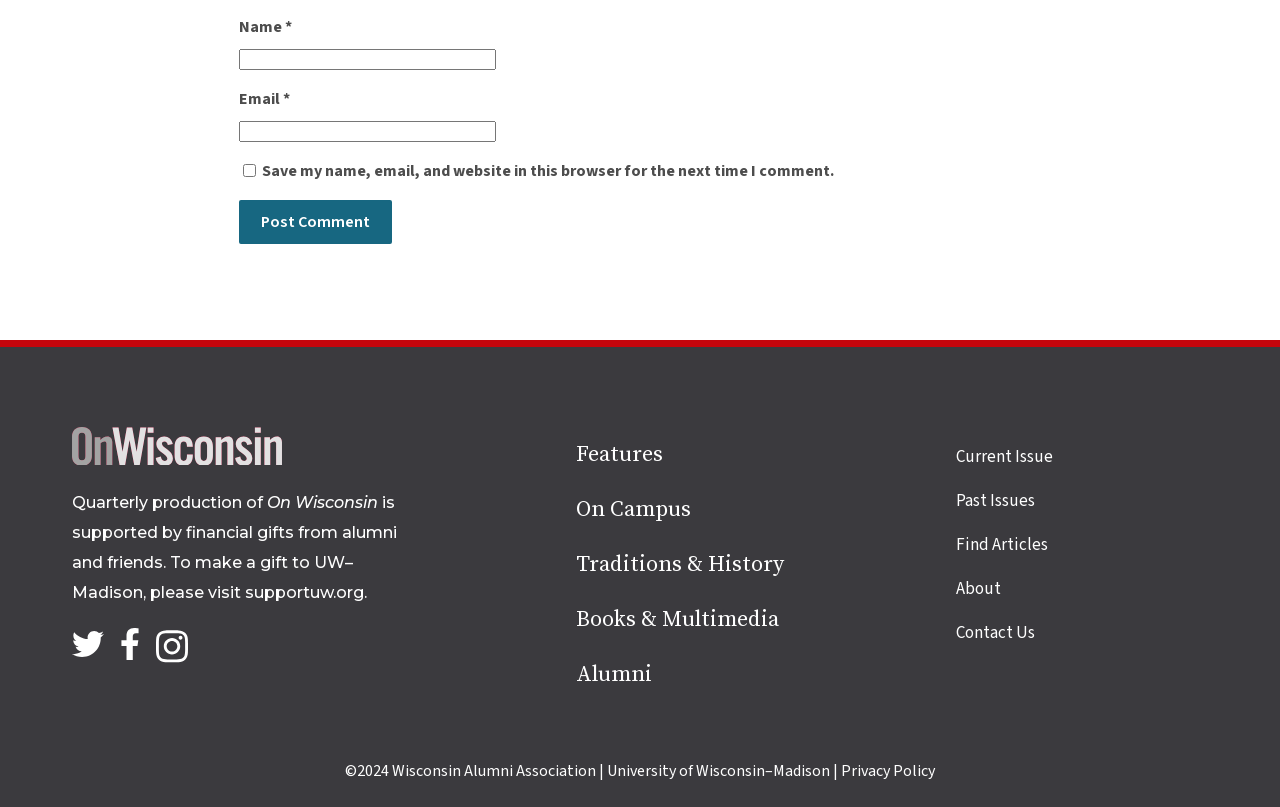Can you identify the bounding box coordinates of the clickable region needed to carry out this instruction: 'Enter your name'? The coordinates should be four float numbers within the range of 0 to 1, stated as [left, top, right, bottom].

[0.187, 0.06, 0.388, 0.086]